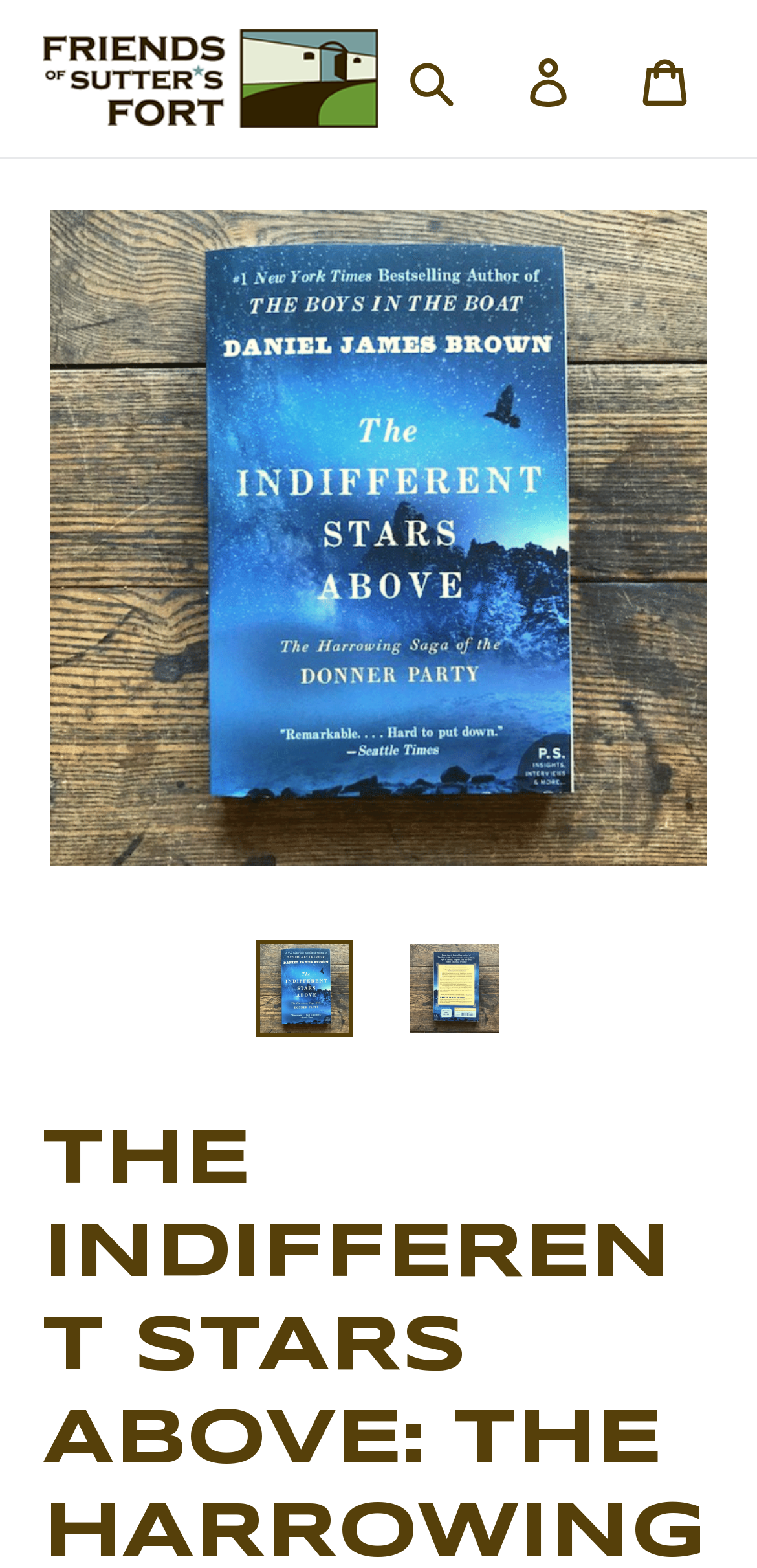Locate the bounding box for the described UI element: "Log in". Ensure the coordinates are four float numbers between 0 and 1, formatted as [left, top, right, bottom].

[0.654, 0.013, 0.795, 0.087]